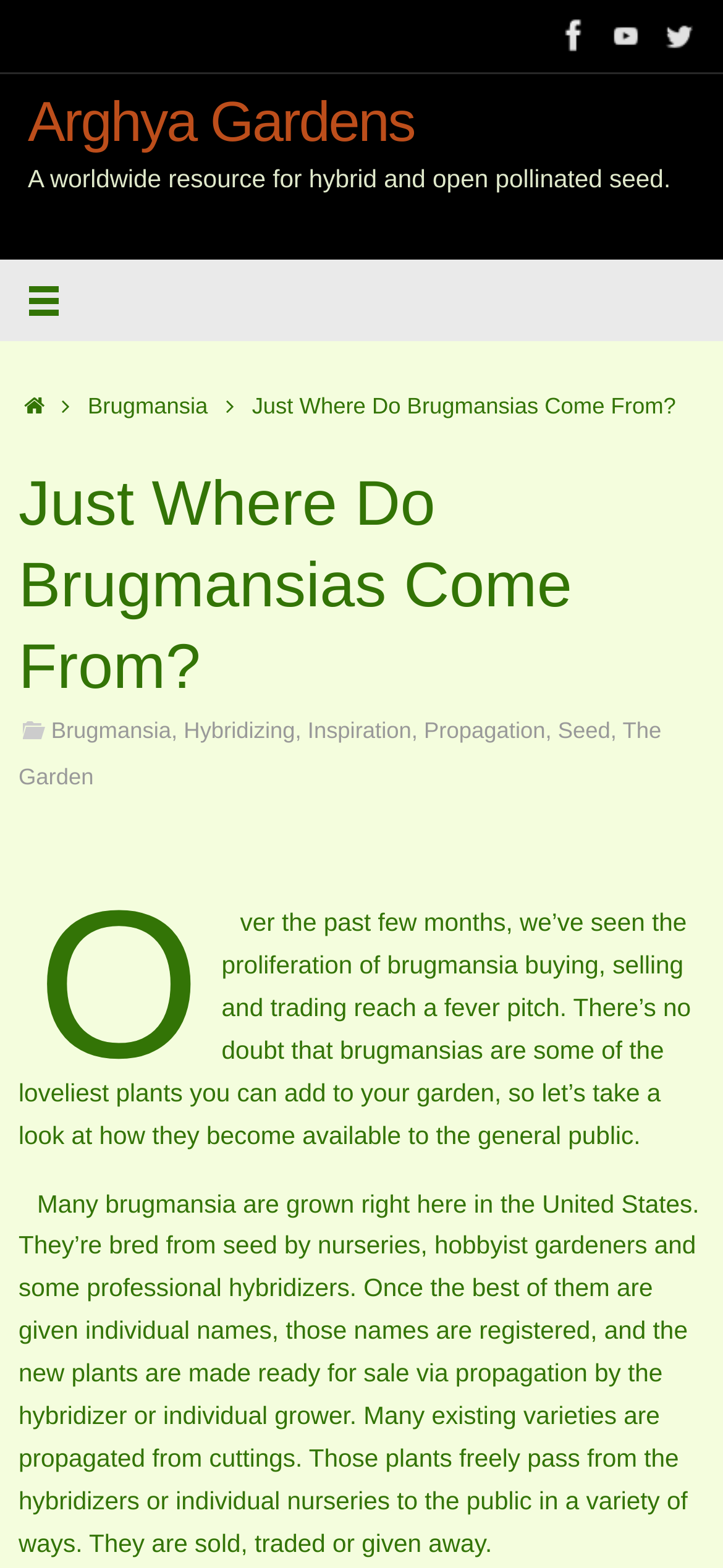What is the role of hybridizers in Brugmansia availability?
Please provide a single word or phrase as your answer based on the image.

Breed from seed